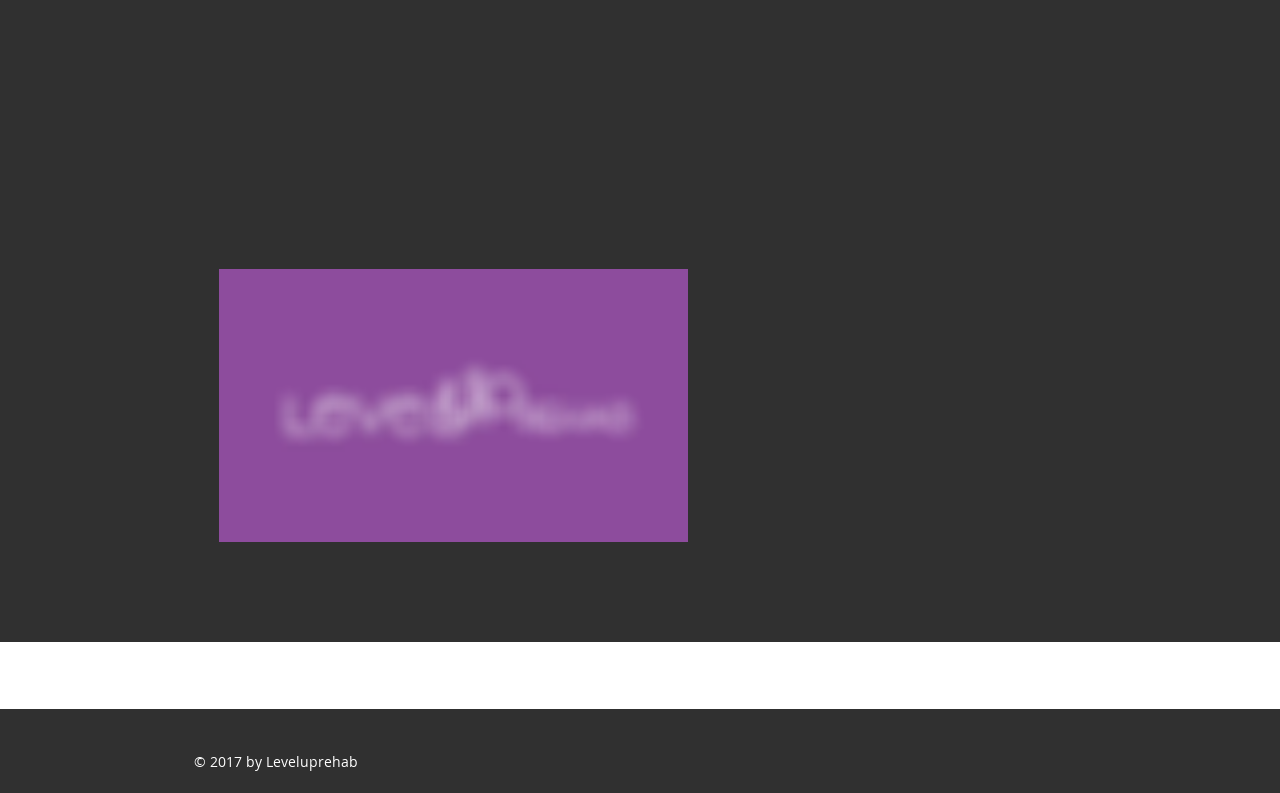Please find the bounding box coordinates of the section that needs to be clicked to achieve this instruction: "Click the Send button".

[0.783, 0.644, 0.82, 0.684]